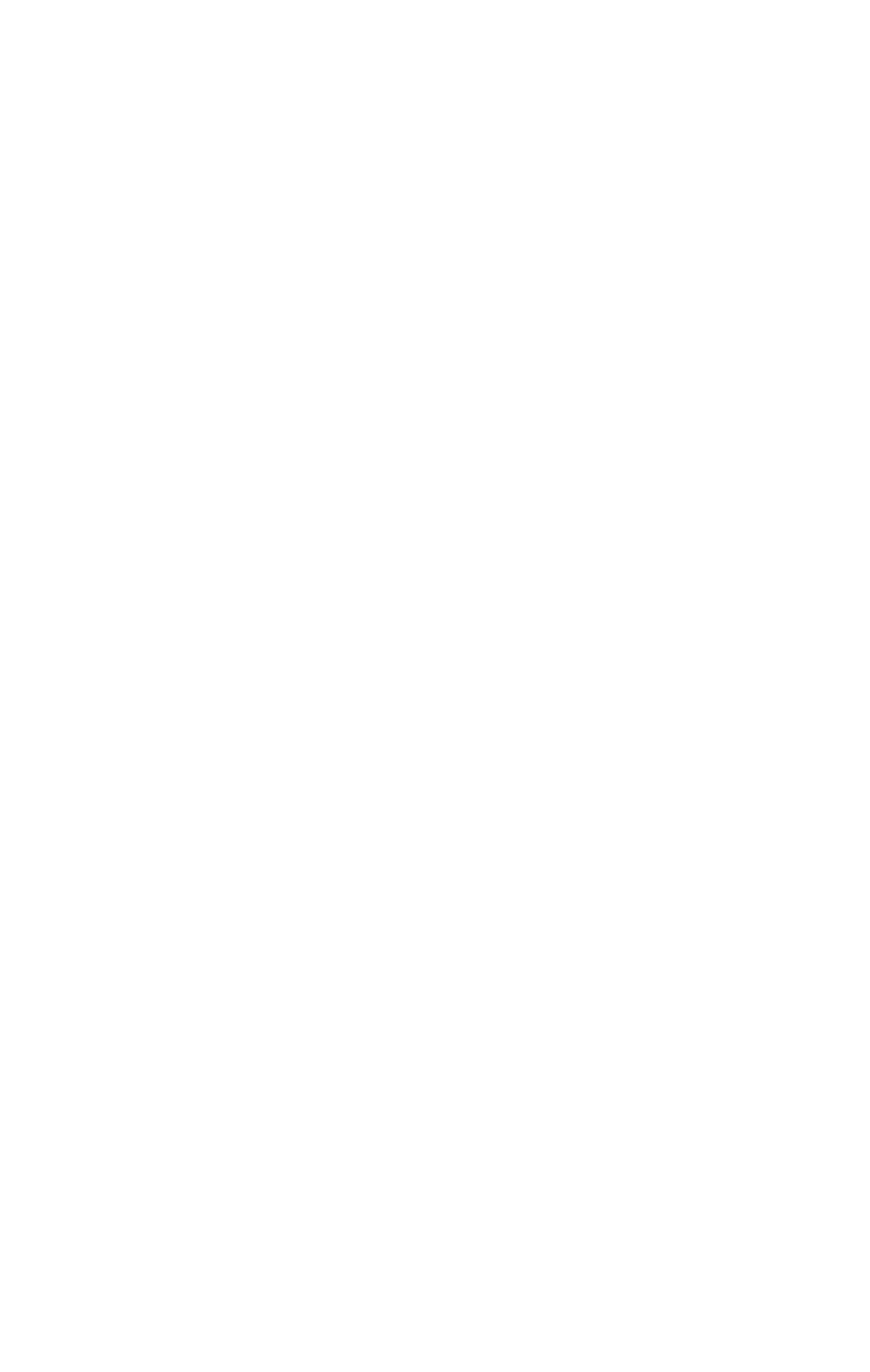Please study the image and answer the question comprehensively:
What is the theme of the webpage?

Although the meta description is empty, the webpage has a section 'WATER NEWSLETTER' which suggests that the theme of the webpage is related to water.